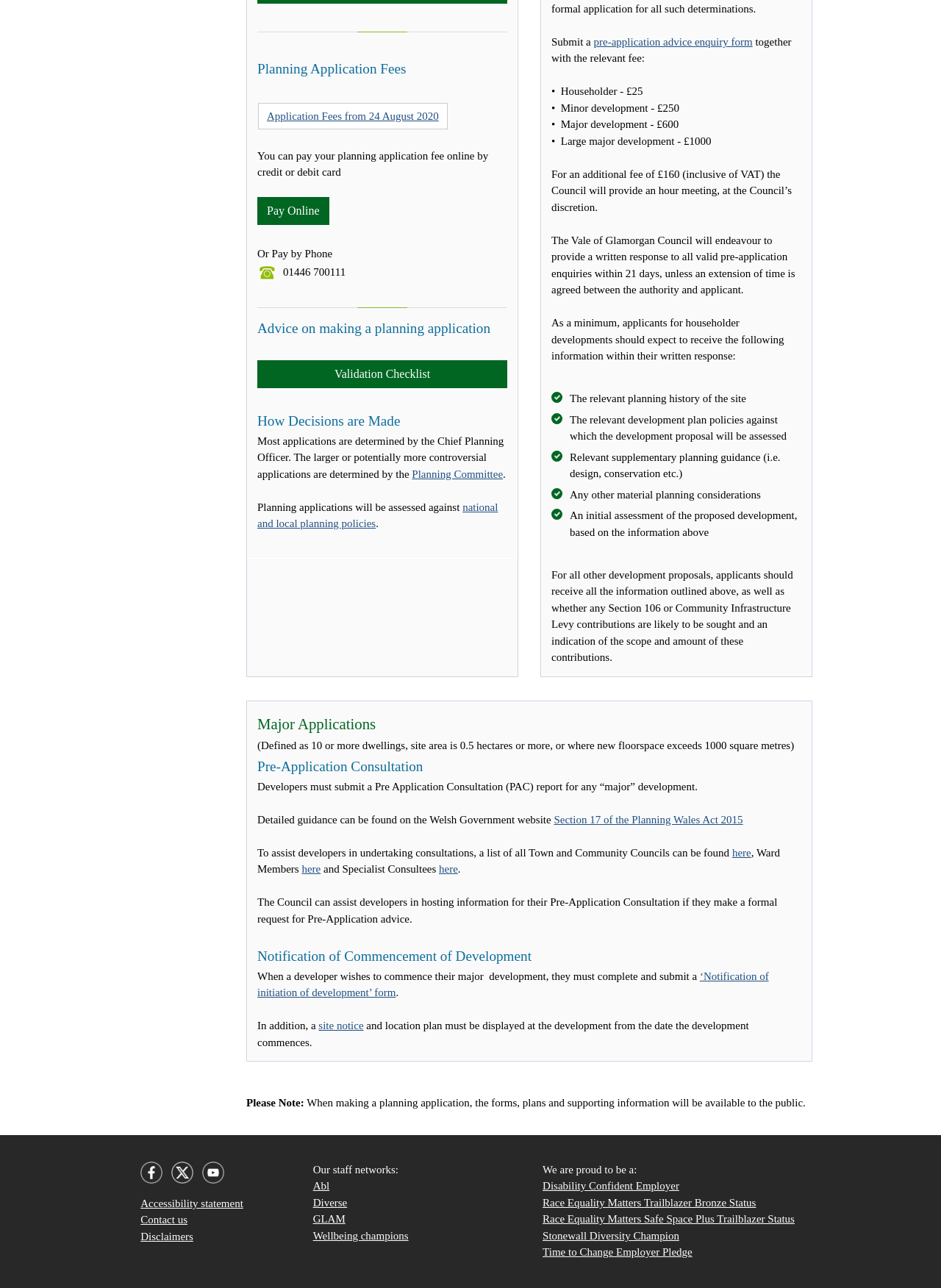What is the fee for a householder development?
Please answer the question as detailed as possible based on the image.

The fee for a householder development can be found in the section 'Submit a pre-application advice enquiry form' where it is listed as '• Householder - £25'.